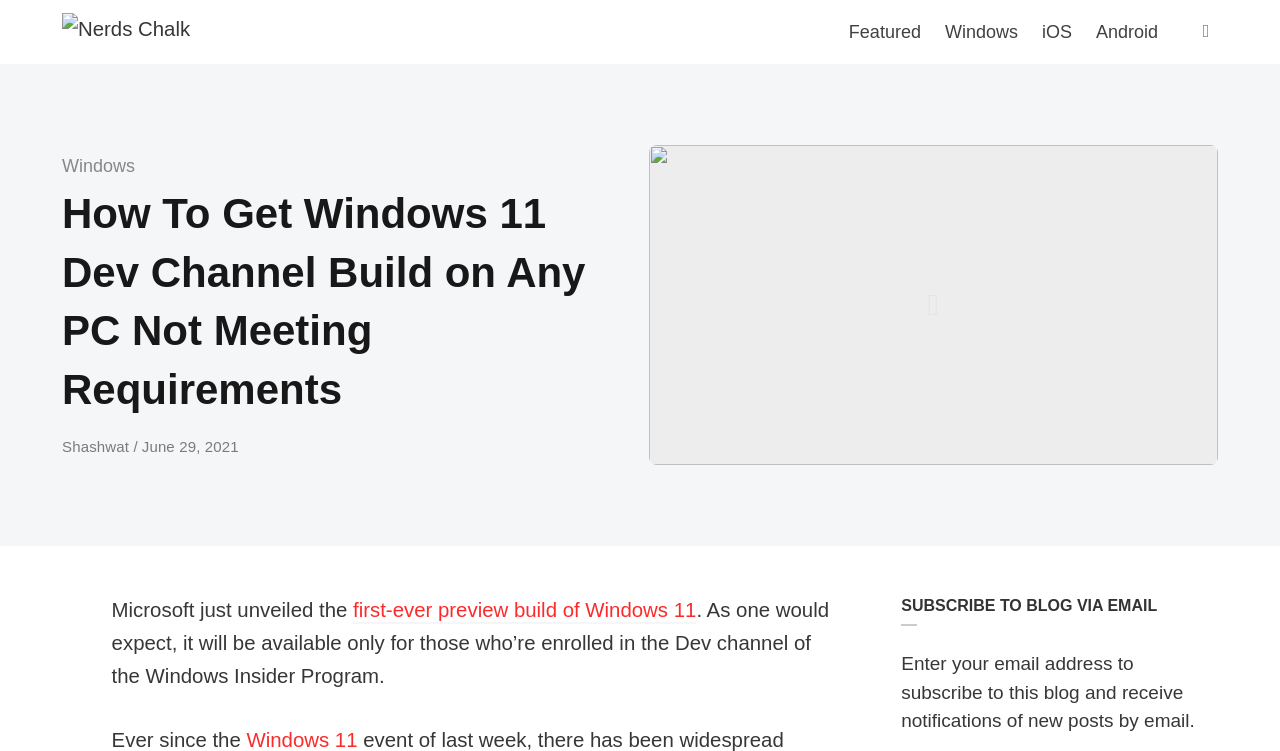What is the website's logo?
Please answer the question with as much detail and depth as you can.

The website's logo is located at the top-left corner of the webpage, and it is an image with the text 'Nerds Chalk' written on it.